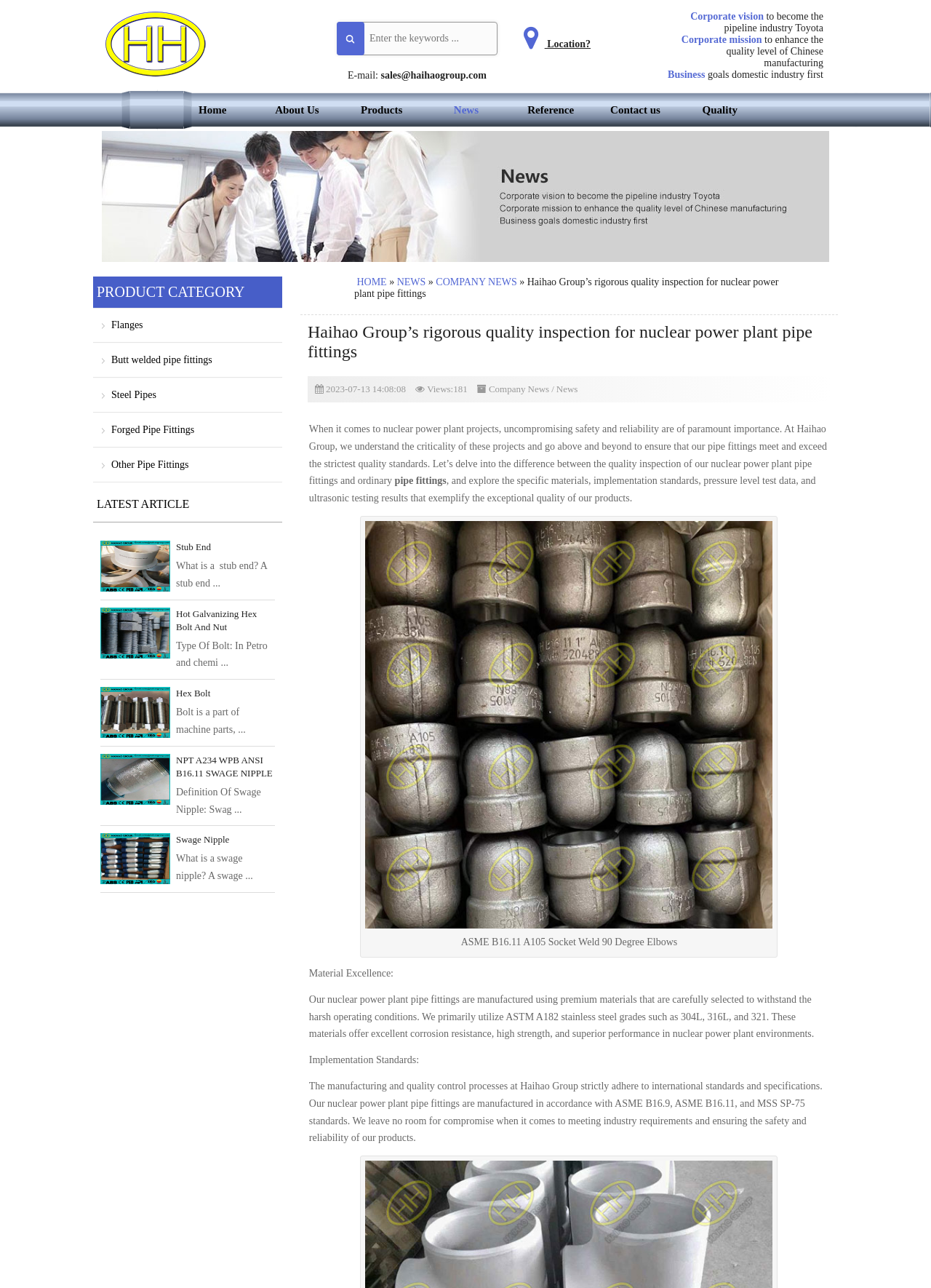Give a one-word or short phrase answer to this question: 
What standards do Haihao Group's pipe fittings adhere to?

ASME B16.9, ASME B16.11, and MSS SP-75